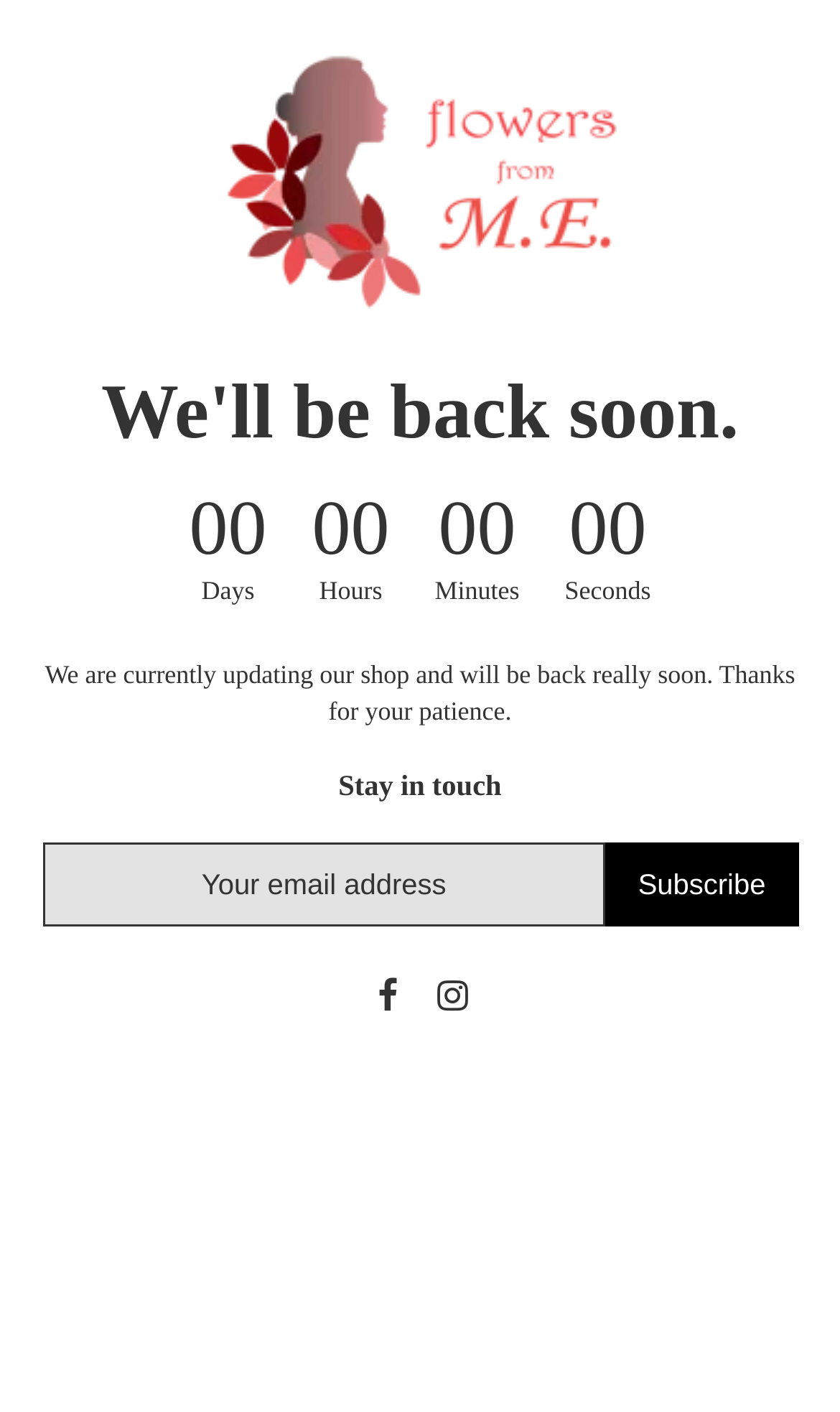What is the purpose of the 'Subscribe' button?
Answer the question in a detailed and comprehensive manner.

The 'Subscribe' button is placed below the 'Stay in touch' heading, suggesting that it is used to subscribe to a newsletter or updates from the shop, allowing users to stay informed about the shop's status.